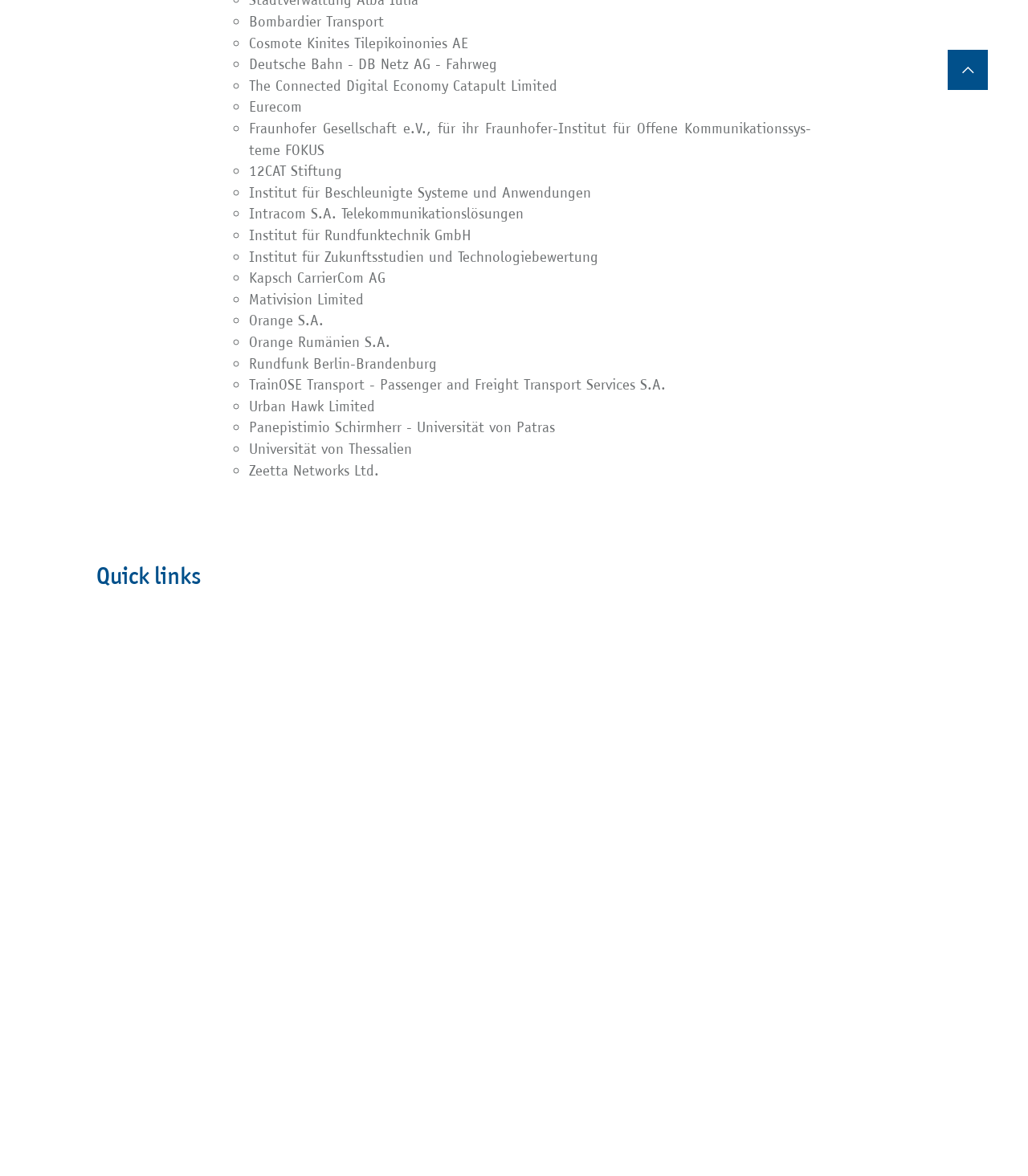Please provide a detailed answer to the question below based on the screenshot: 
What is the phone number of the institute?

The phone number of the institute can be found in the bottom section of the webpage, under the 'Contact:' heading, where it is written as 'Fon +49 335 5625 0'.